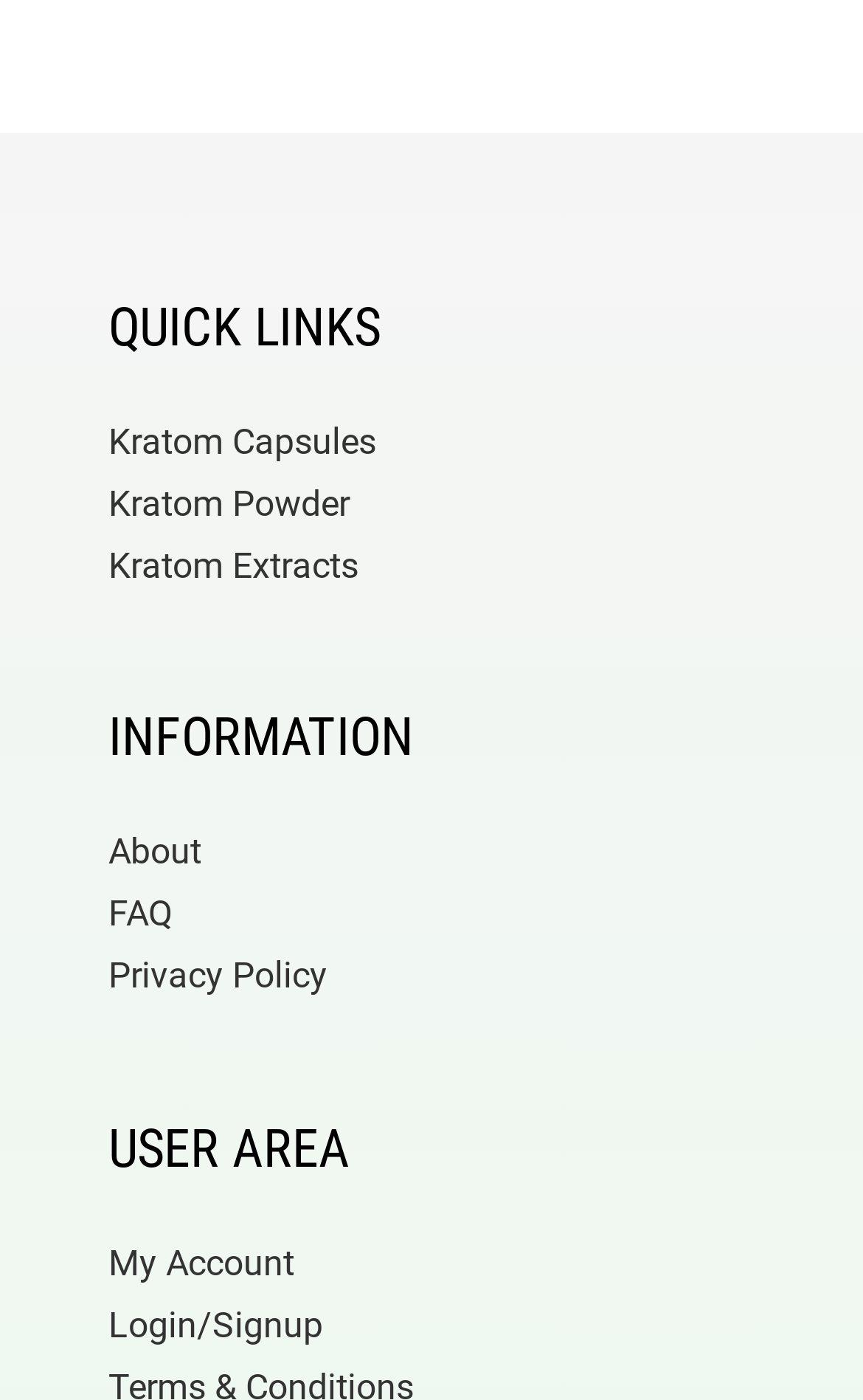Identify the bounding box coordinates of the clickable region necessary to fulfill the following instruction: "Login or signup". The bounding box coordinates should be four float numbers between 0 and 1, i.e., [left, top, right, bottom].

[0.126, 0.283, 0.874, 0.312]